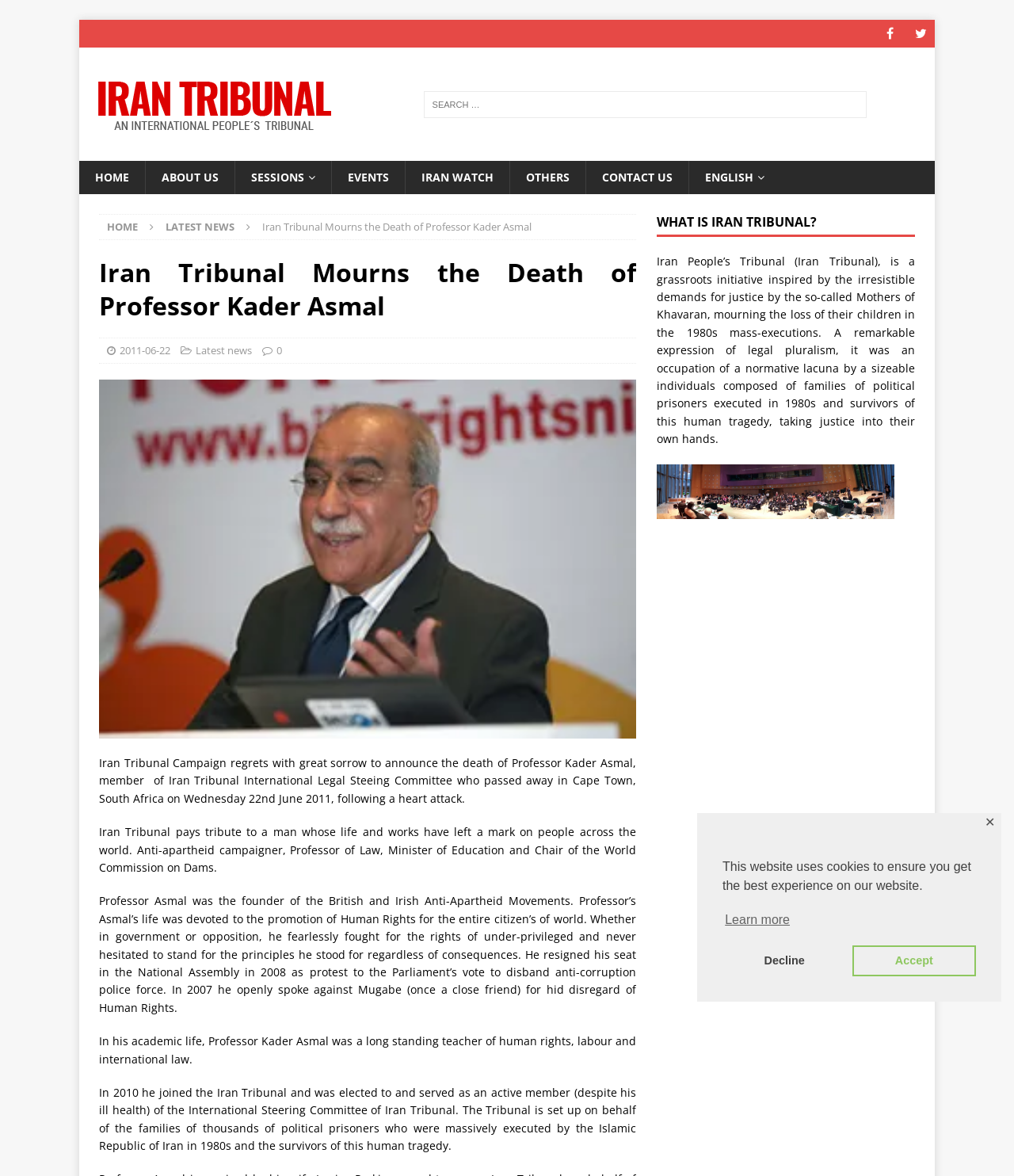How many social media links are available on the webpage?
Answer the question with a detailed explanation, including all necessary information.

The webpage has two social media links, one for Facebook and one for Twitter, which are located at the top of the webpage.